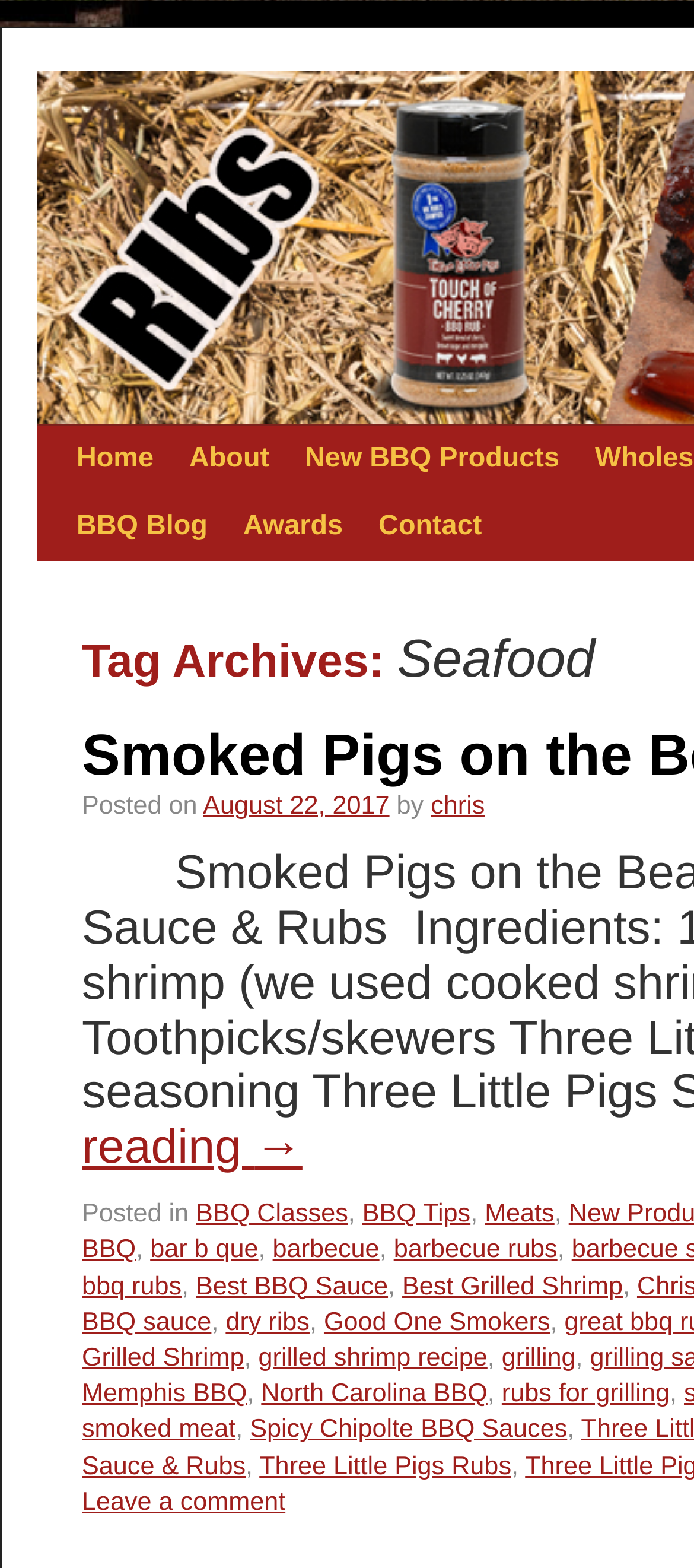Describe in detail what you see on the webpage.

The webpage is about Three Little Pigs BBQ, a Kansas City-based barbecue company founded by Chris Marks and the Good One Smoker. At the top of the page, there is a navigation menu with links to "Home", "About", "New BBQ Products", "BBQ Blog", "Awards", and "Contact". 

Below the navigation menu, there is a blog post with a title and a meta description that is not provided in the accessibility tree. The post is dated August 22, 2017, and is written by Chris. The post is categorized under "BBQ Classes", "BBQ Tips", and "Meats". 

The main content of the page is a list of links to various barbecue-related topics, including "bar b que", "barbecue", "barbecue rubs", "Best BBQ Sauce", "Best Grilled Shrimp", "dry ribs", "Good One Smokers", "Grilled Shrimp", "grilled shrimp recipe", "grilling", "Memphis BBQ", "North Carolina BBQ", "rubs for grilling", "smoked meat", "Spicy Chipolte BBQ Sauces", and "Three Little Pigs Rubs". These links are arranged in a vertical list, with some of them having commas separating them. 

At the bottom of the page, there is a link to "Leave a comment".